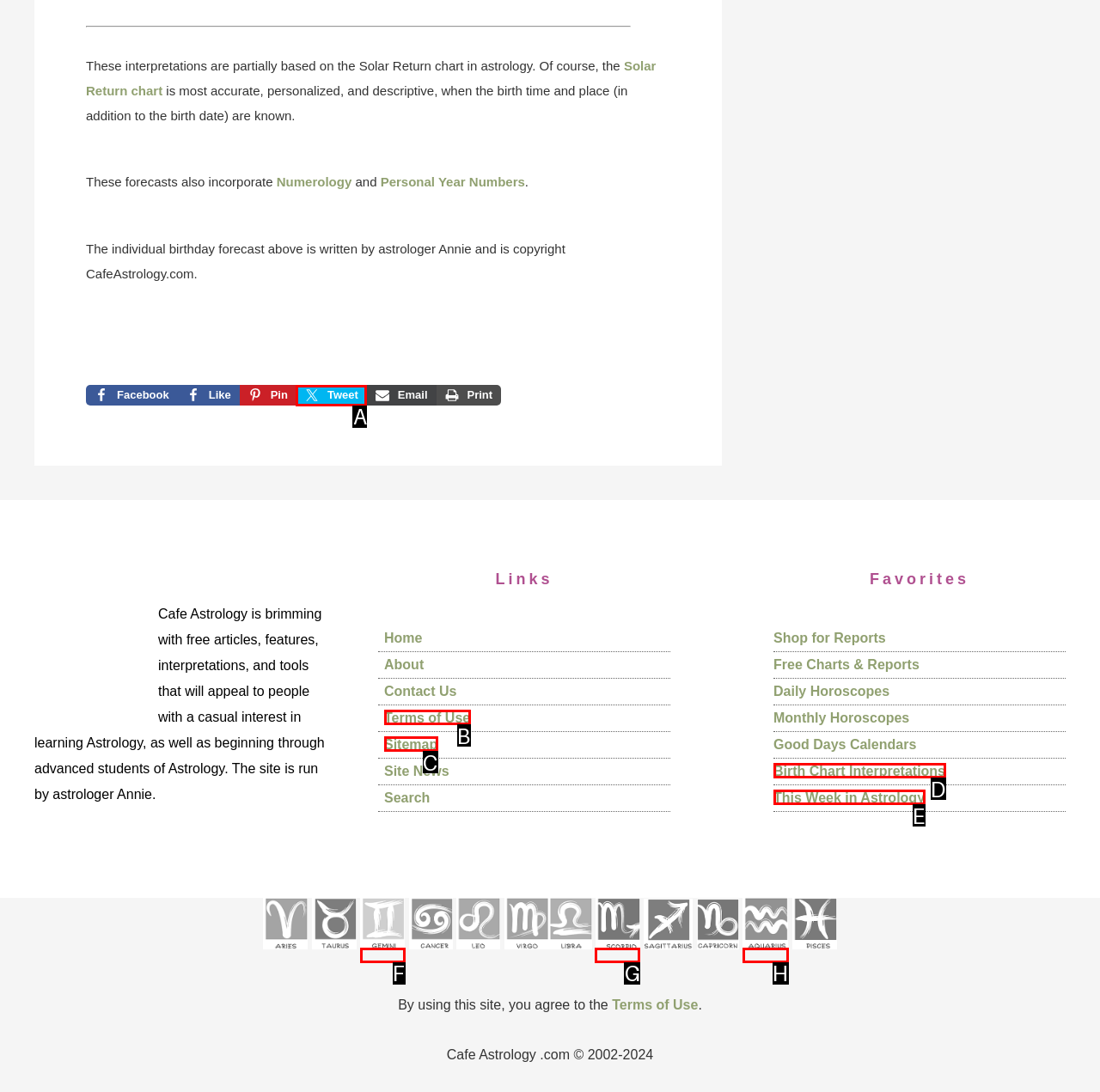Which lettered option matches the following description: Birth Chart Interpretations
Provide the letter of the matching option directly.

D